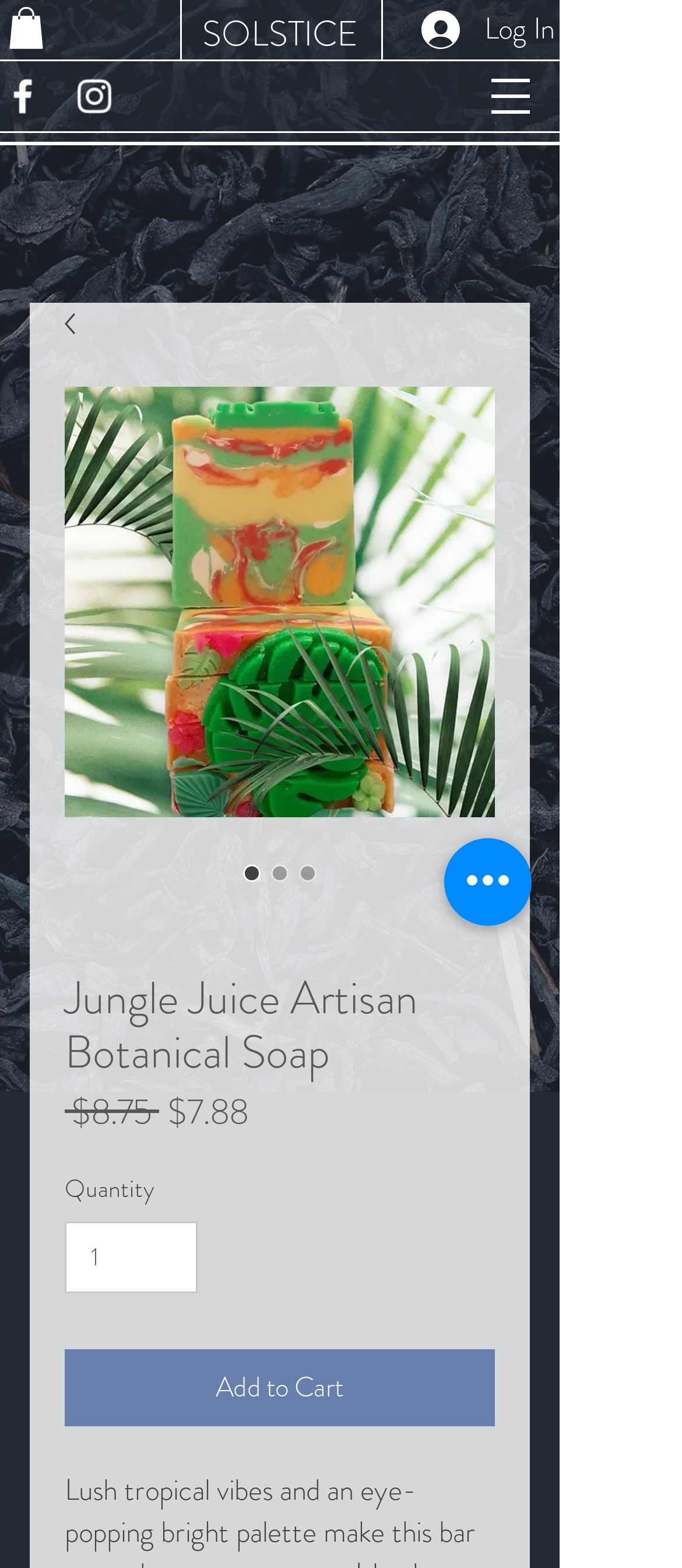What is the purpose of the button at the bottom of the page?
By examining the image, provide a one-word or phrase answer.

Add to Cart